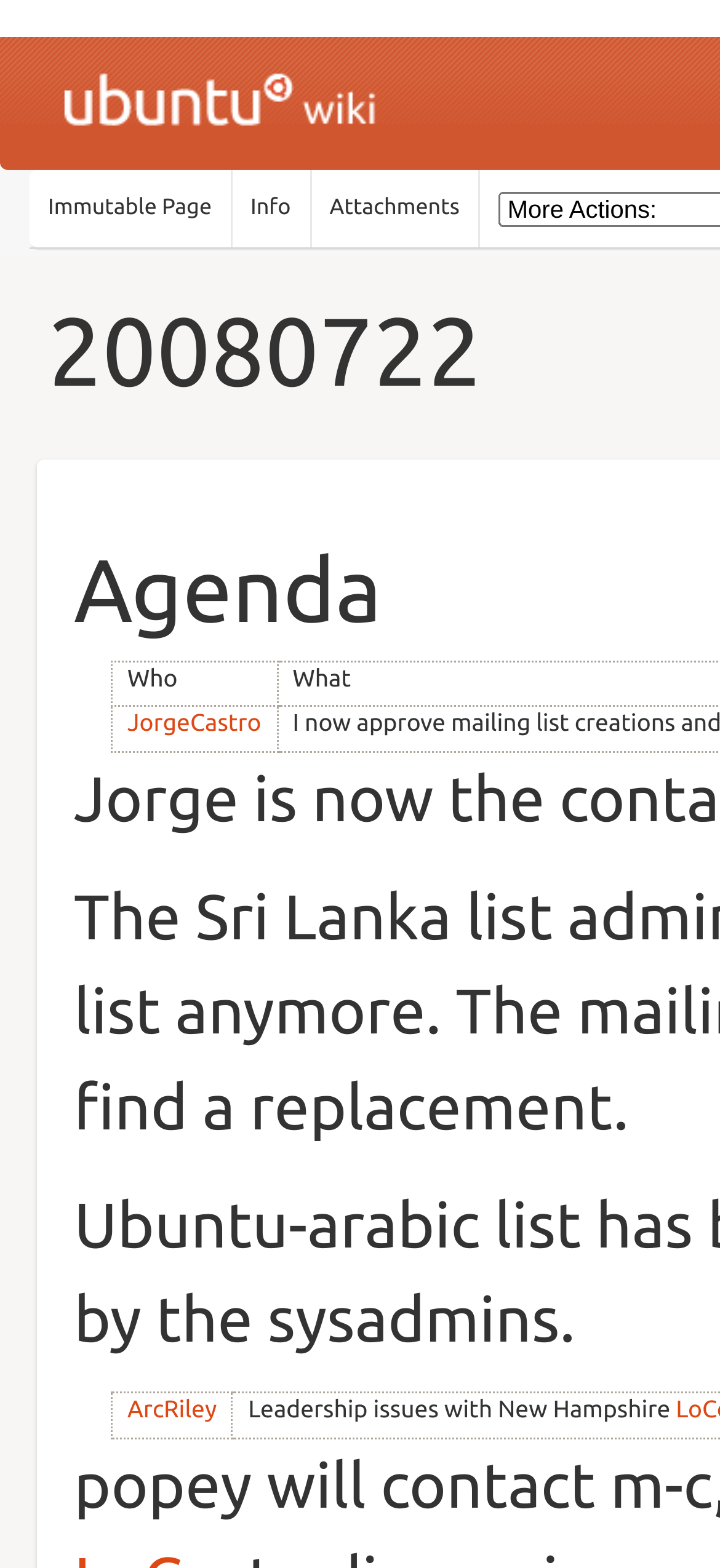Identify the bounding box coordinates for the UI element described by the following text: "JorgeCastro". Provide the coordinates as four float numbers between 0 and 1, in the format [left, top, right, bottom].

[0.177, 0.453, 0.363, 0.47]